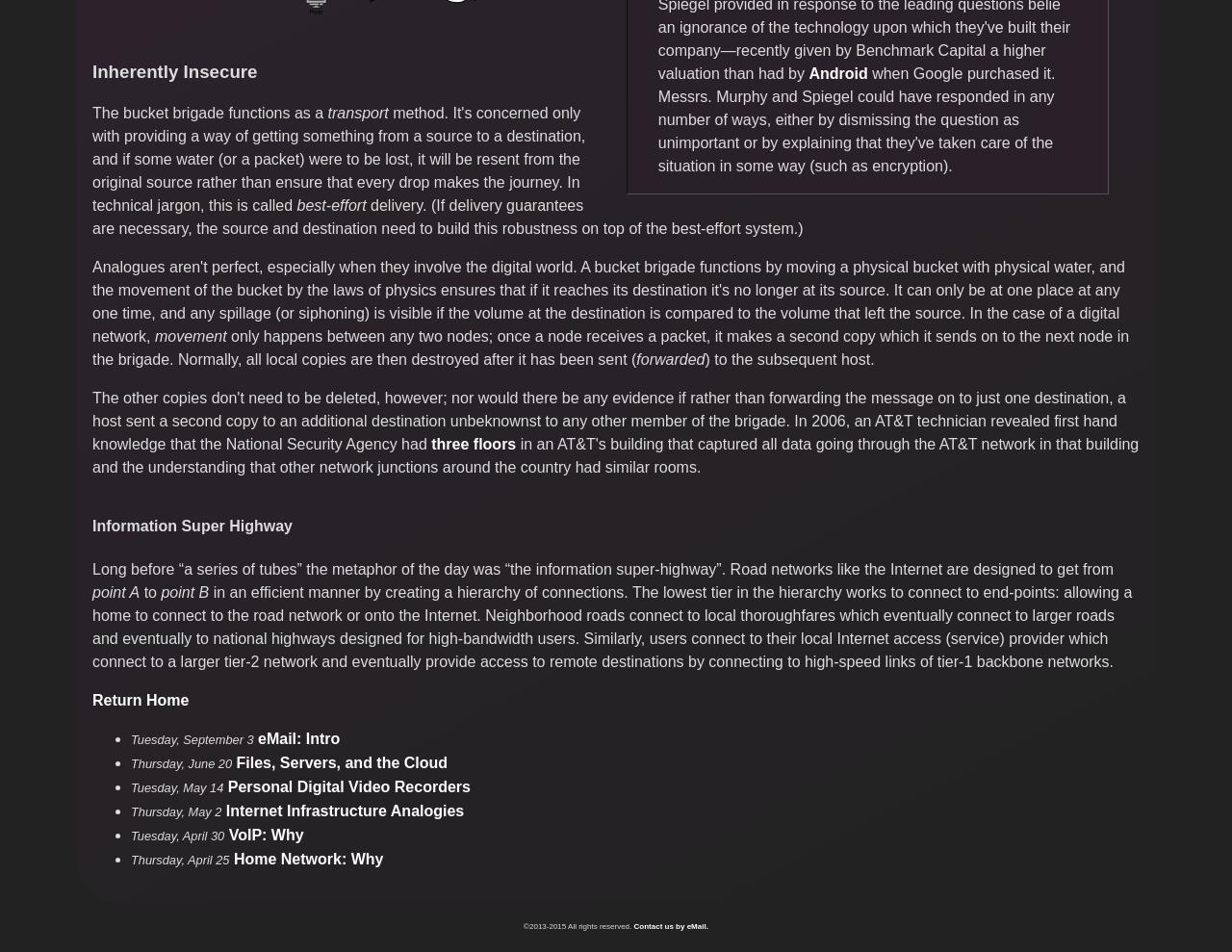Using the details in the image, give a detailed response to the question below:
What is the purpose of the bucket brigade?

According to the text, the bucket brigade functions as a transport mechanism that provides best-effort delivery, which means it does not guarantee delivery but makes an effort to deliver packets.